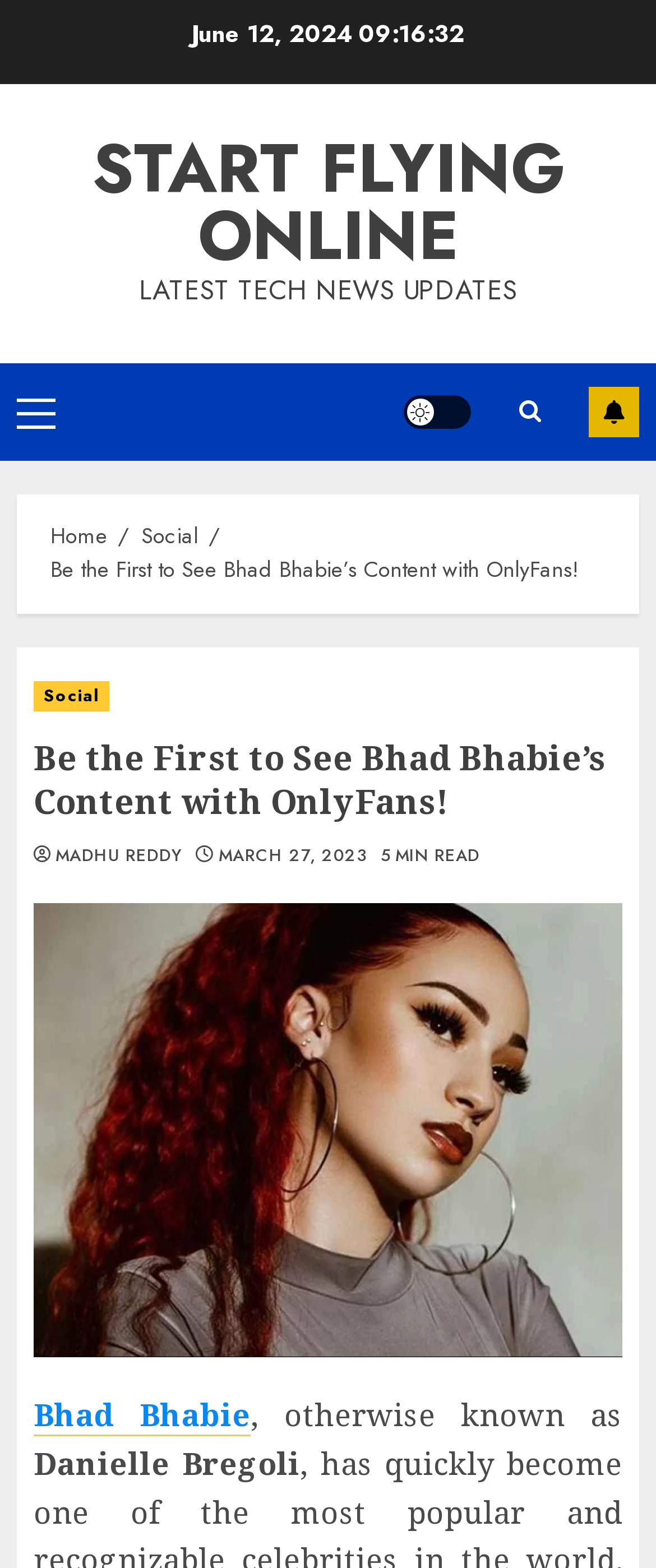Based on the element description, predict the bounding box coordinates (top-left x, top-left y, bottom-right x, bottom-right y) for the UI element in the screenshot: Madhu Reddy

[0.085, 0.539, 0.278, 0.554]